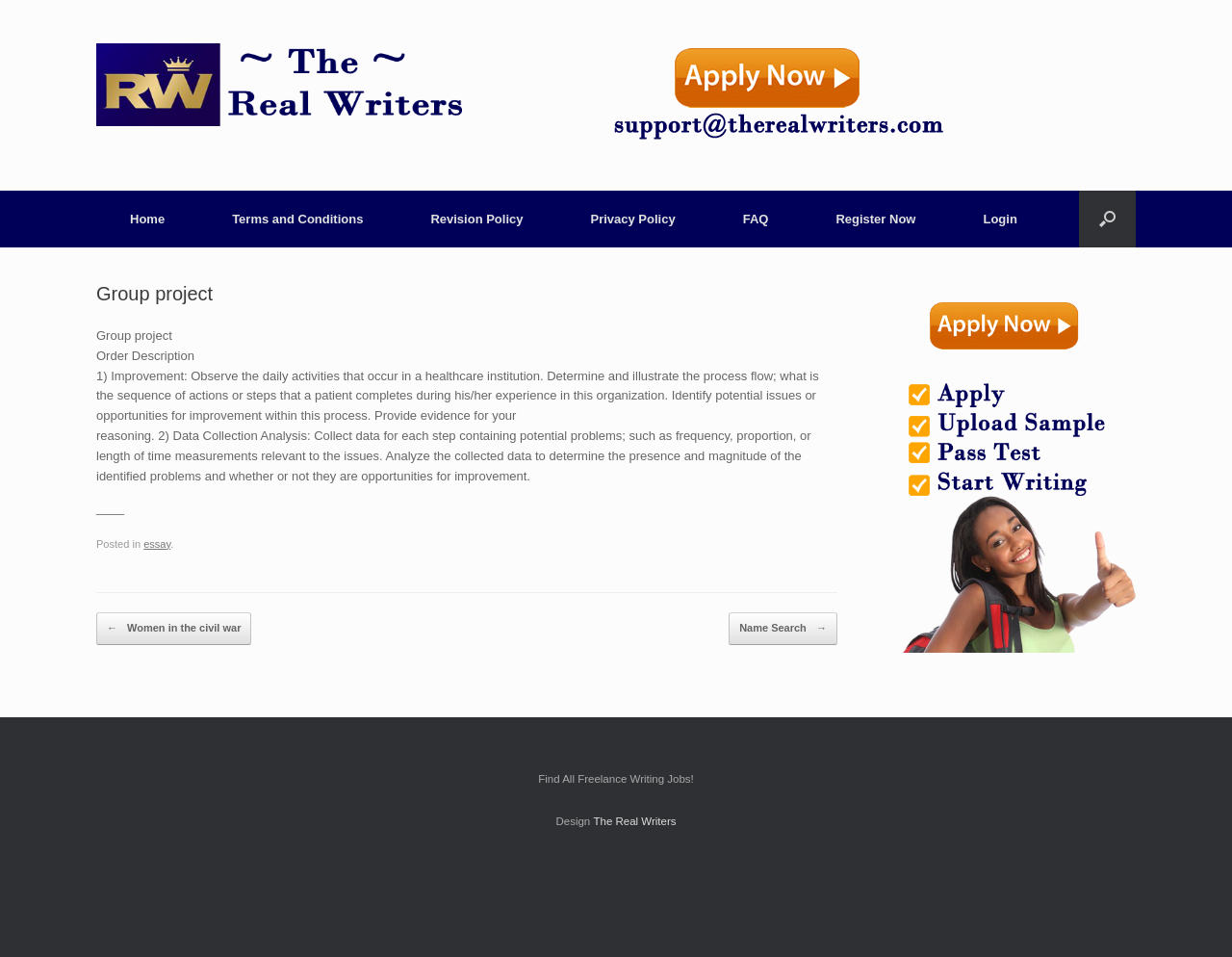Locate the bounding box coordinates for the element described below: "creating a classic wreath". The coordinates must be four float values between 0 and 1, formatted as [left, top, right, bottom].

None